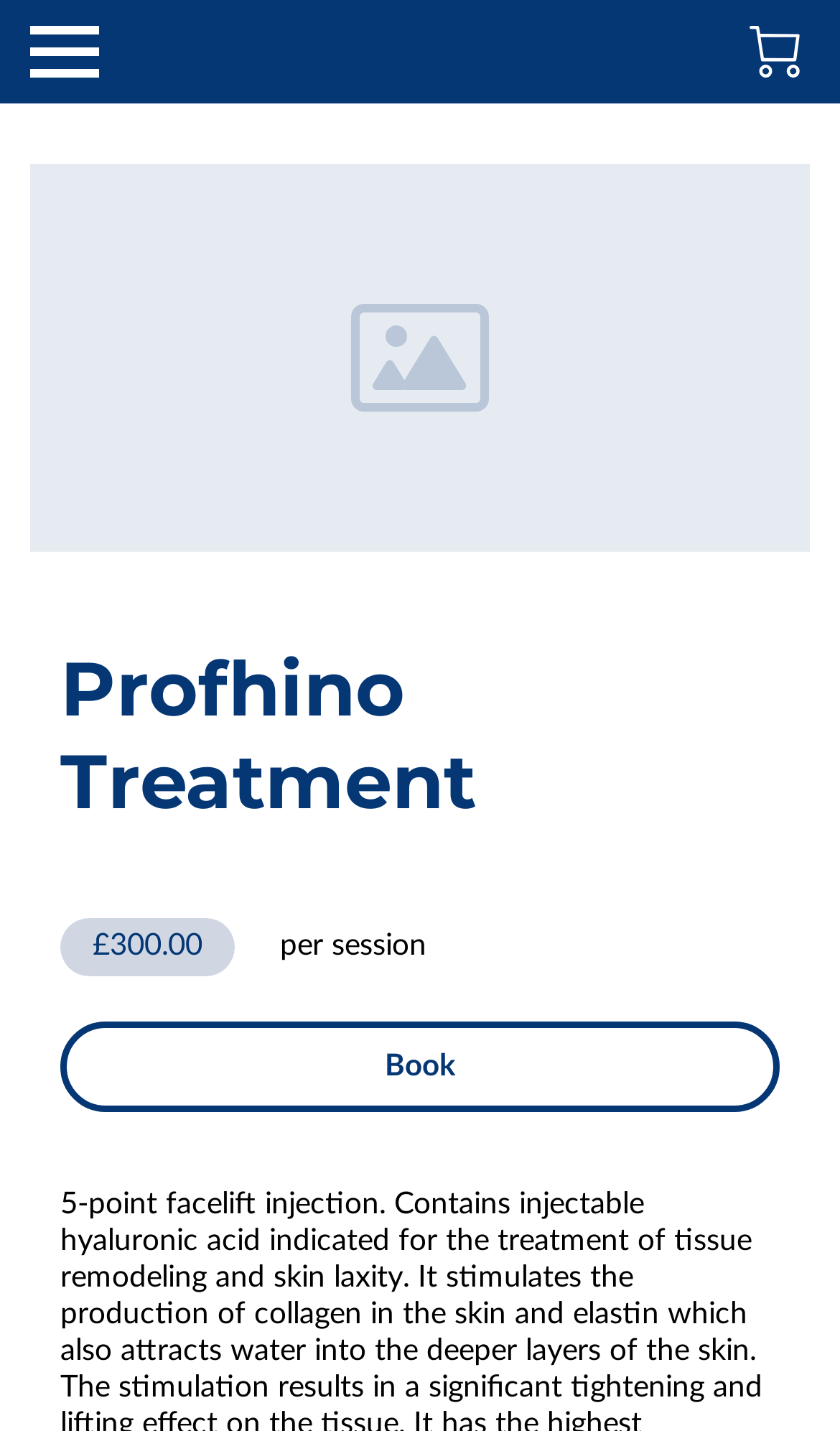Give a concise answer using only one word or phrase for this question:
How many images are on the webpage?

2